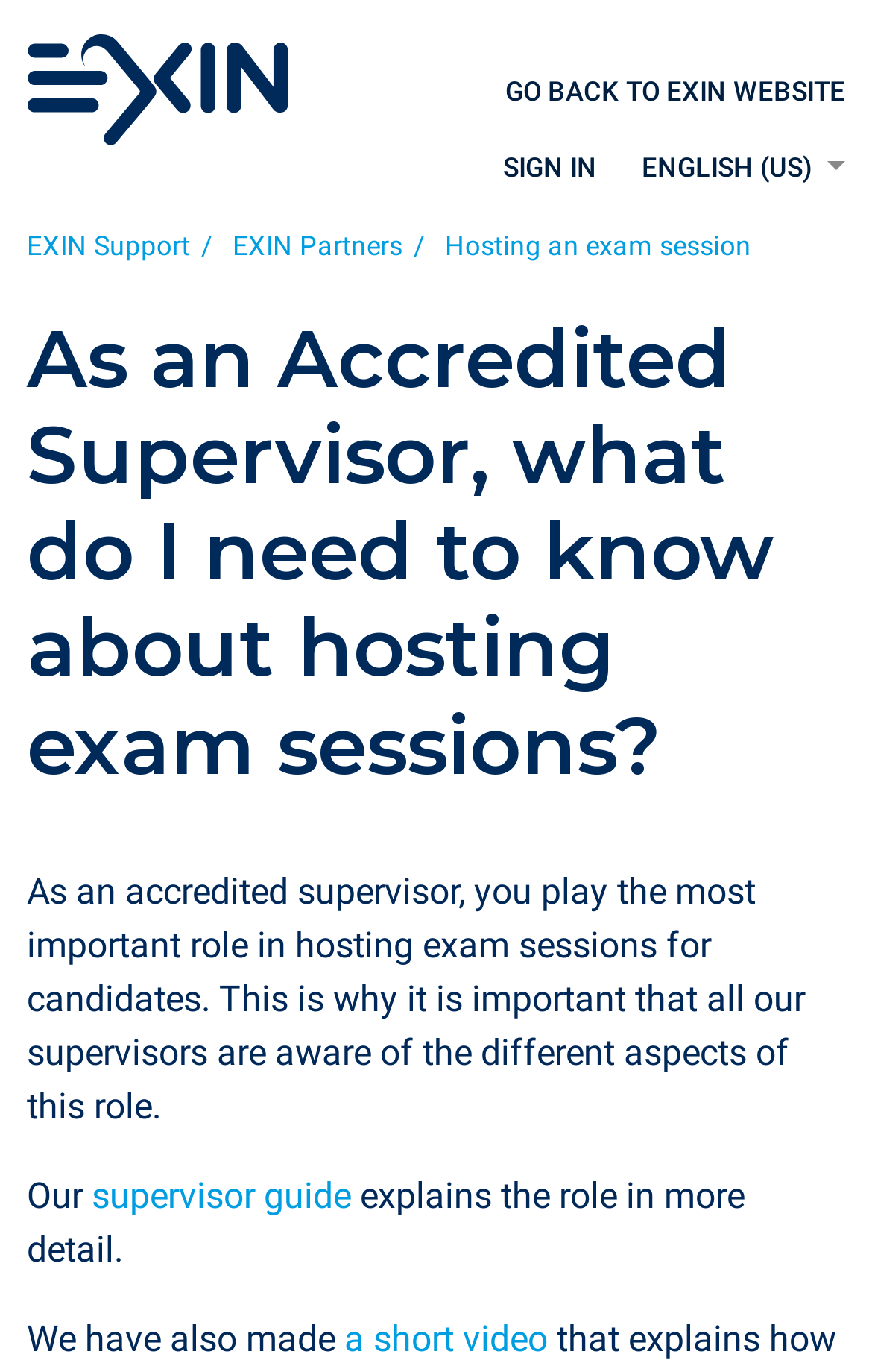Please determine the primary heading and provide its text.

As an Accredited Supervisor, what do I need to know about hosting exam sessions?